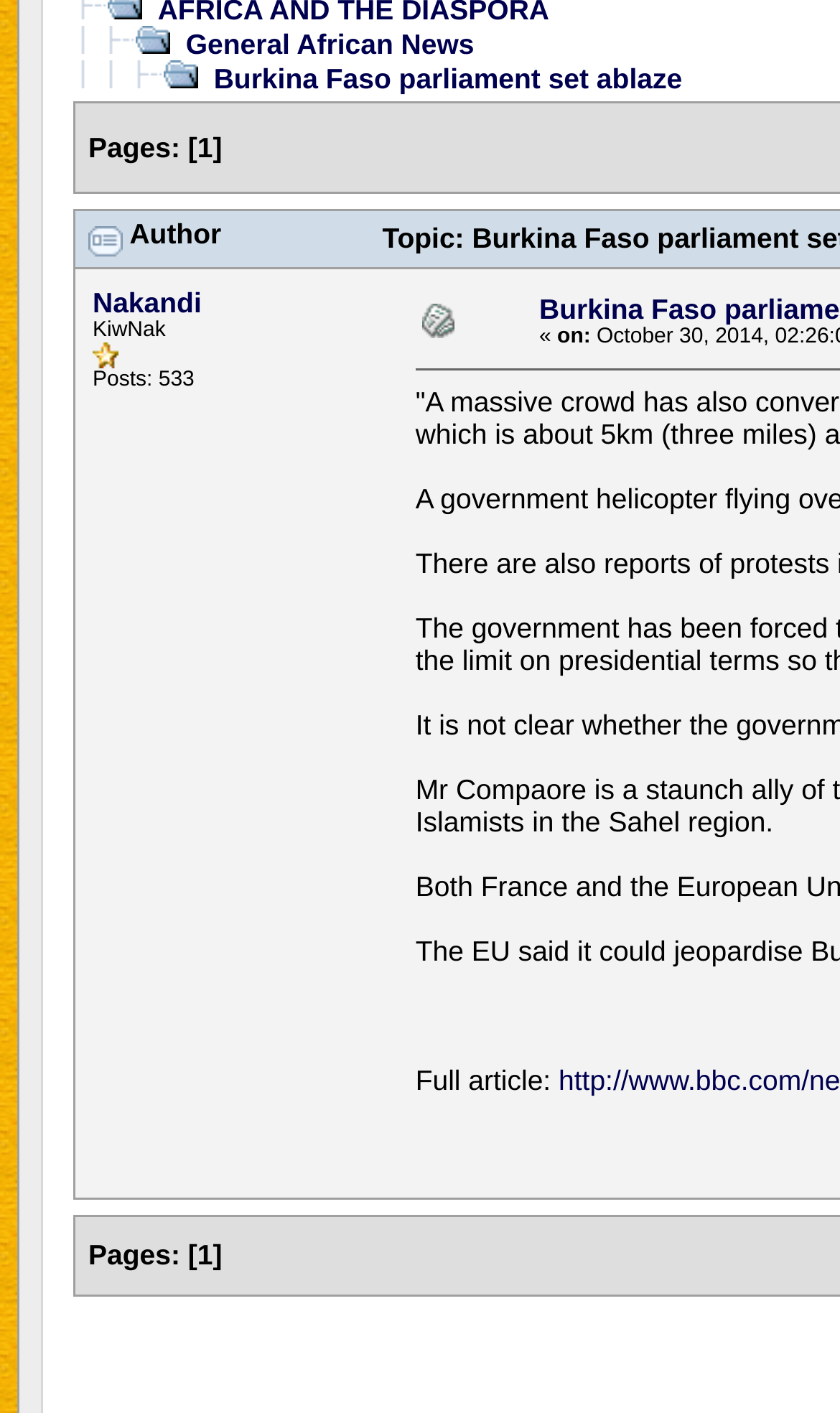Identify the bounding box of the HTML element described as: "Nakandi".

[0.11, 0.203, 0.24, 0.225]